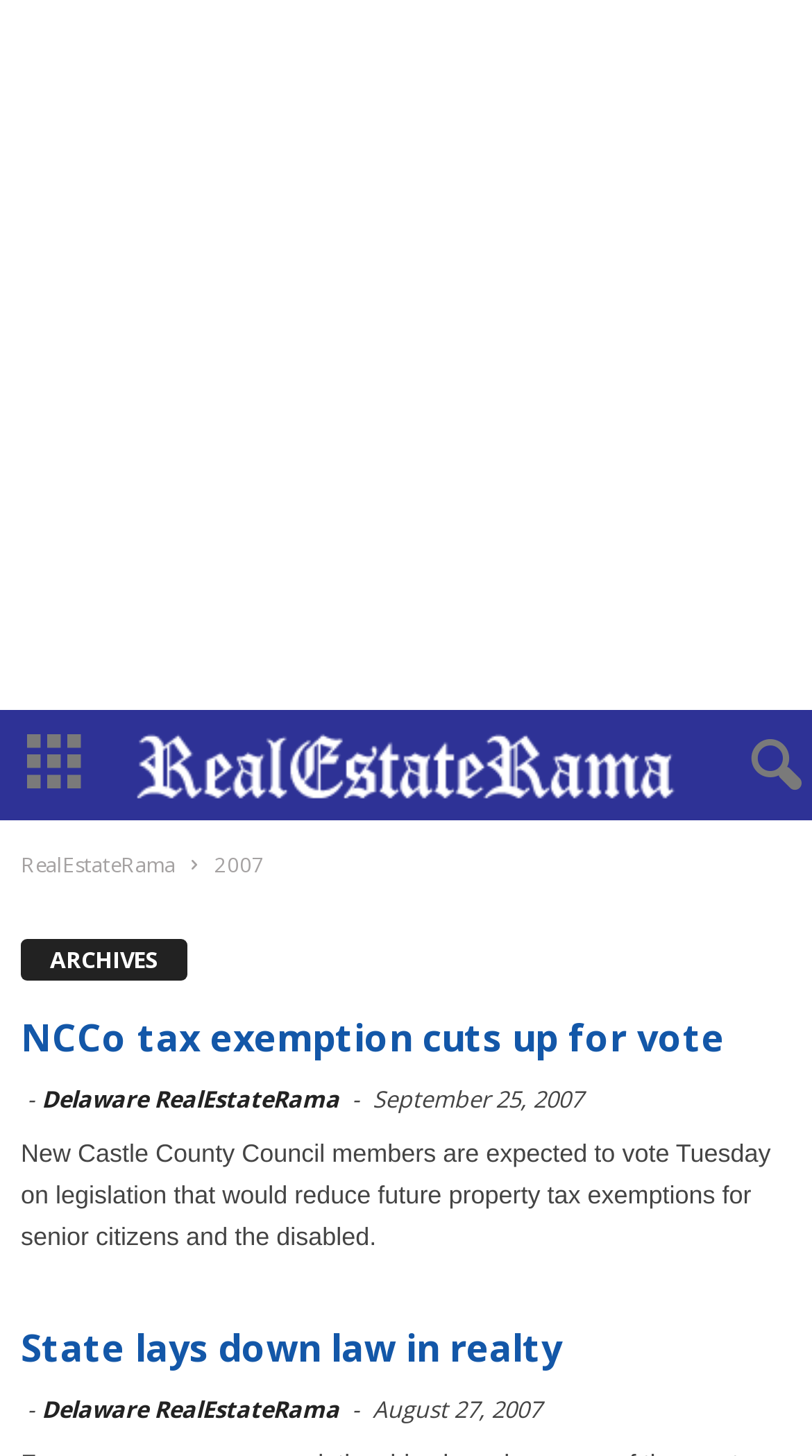Locate the bounding box coordinates of the clickable area to execute the instruction: "Explore Sneak Previews". Provide the coordinates as four float numbers between 0 and 1, represented as [left, top, right, bottom].

None